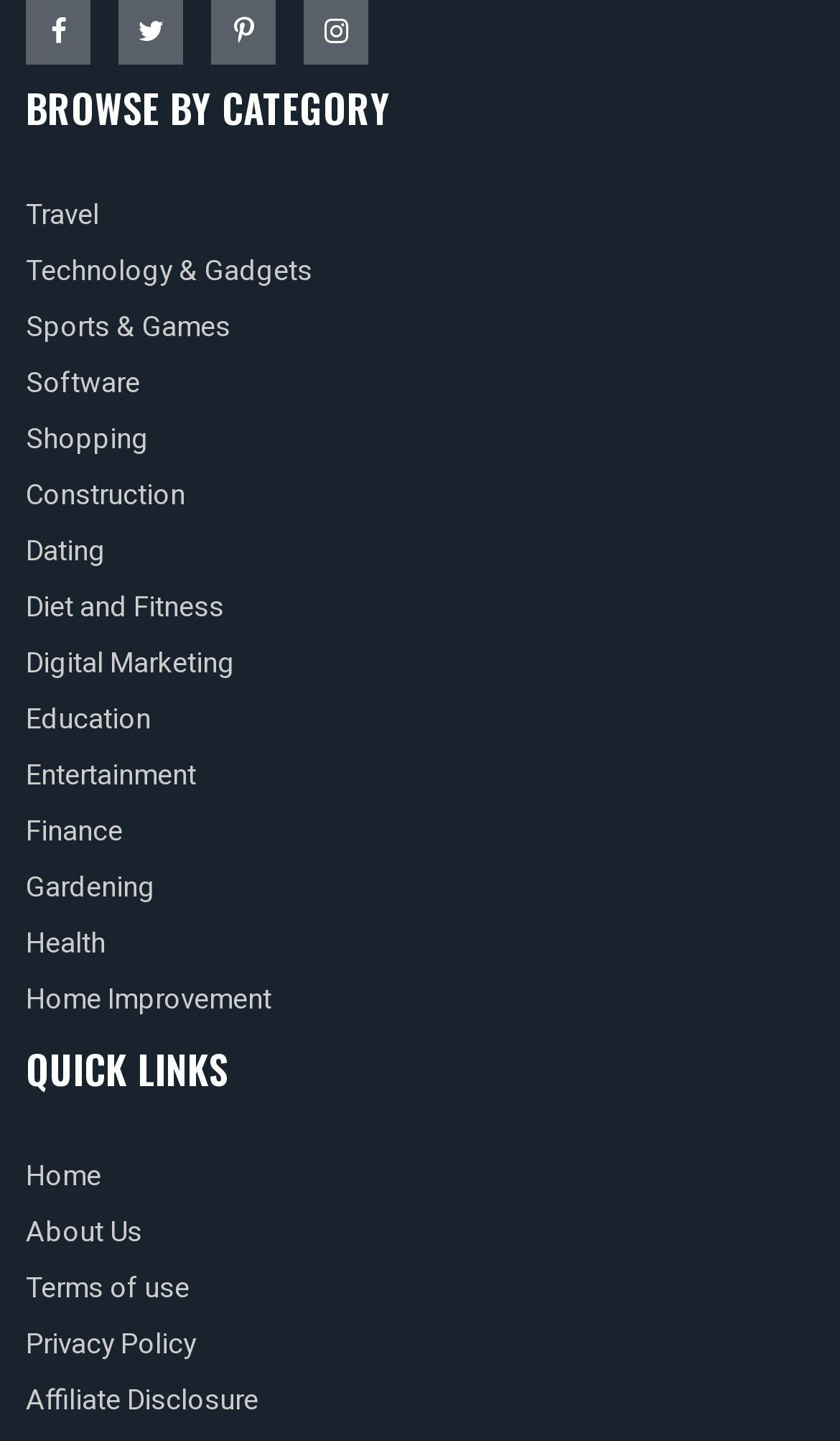Specify the bounding box coordinates of the region I need to click to perform the following instruction: "Check Privacy Policy". The coordinates must be four float numbers in the range of 0 to 1, i.e., [left, top, right, bottom].

[0.031, 0.918, 0.233, 0.946]